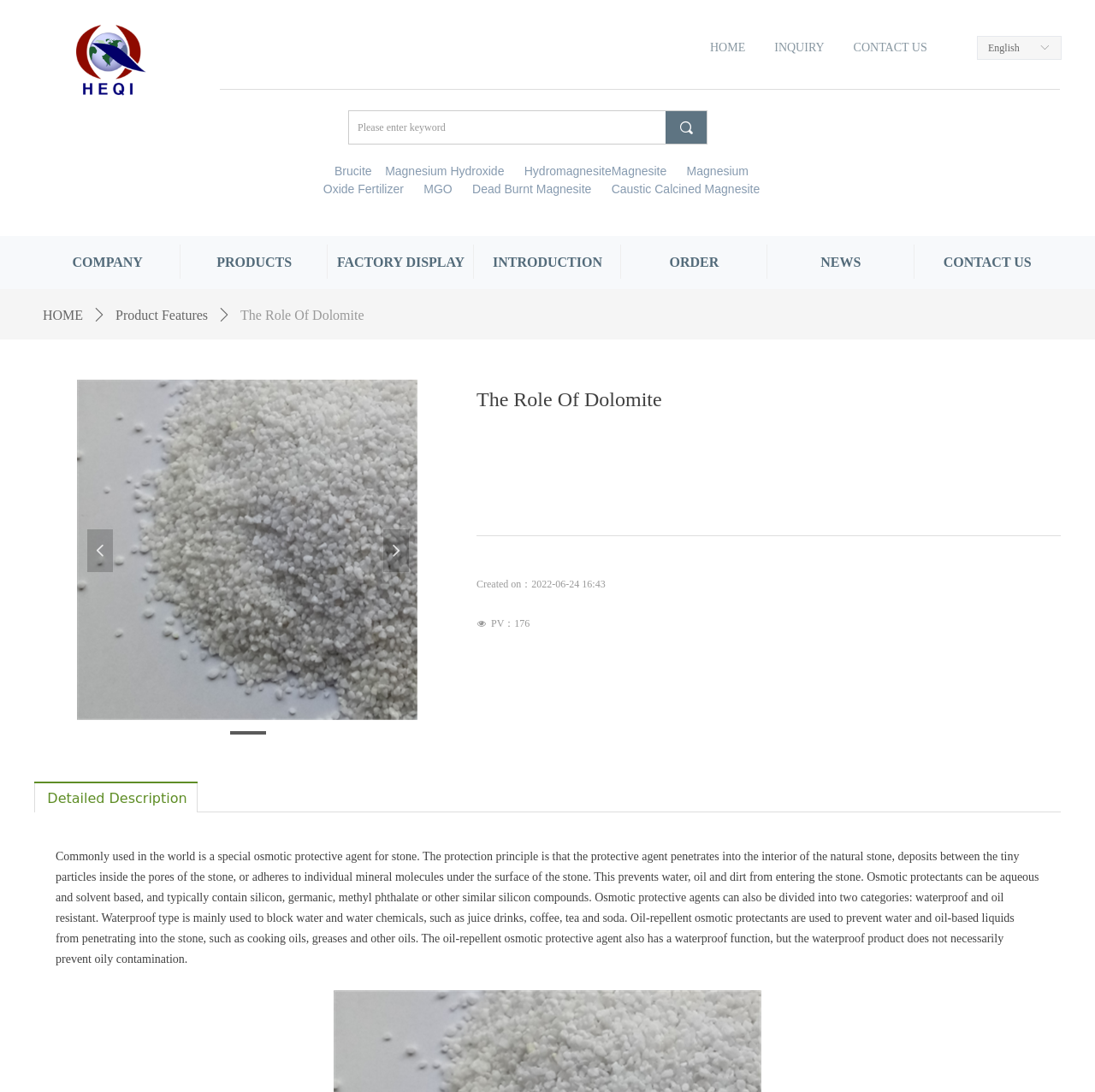Provide the bounding box coordinates for the area that should be clicked to complete the instruction: "Click the English link".

[0.893, 0.034, 0.969, 0.054]